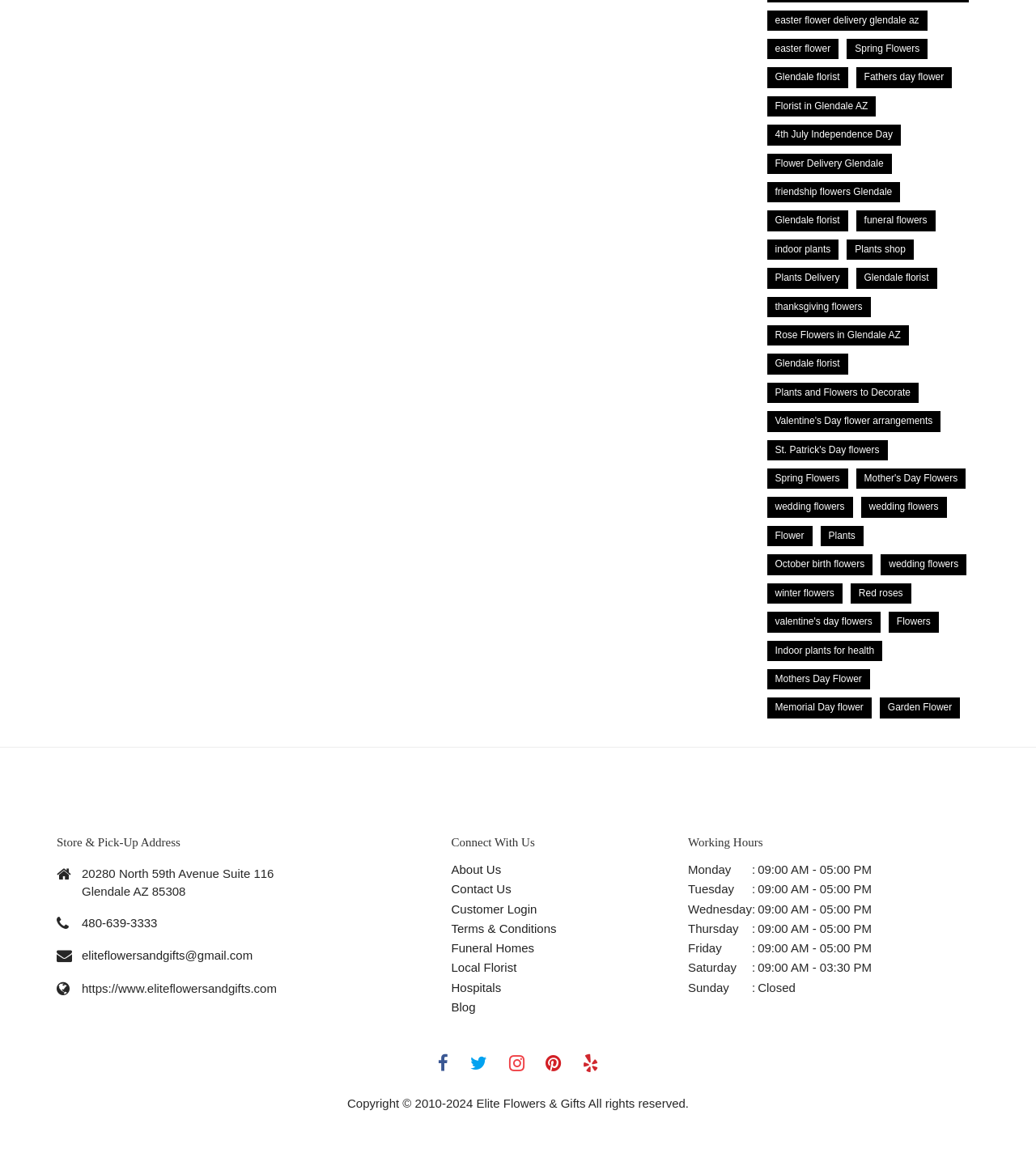Please identify the bounding box coordinates of the clickable region that I should interact with to perform the following instruction: "Check working hours on Monday". The coordinates should be expressed as four float numbers between 0 and 1, i.e., [left, top, right, bottom].

[0.664, 0.746, 0.841, 0.763]